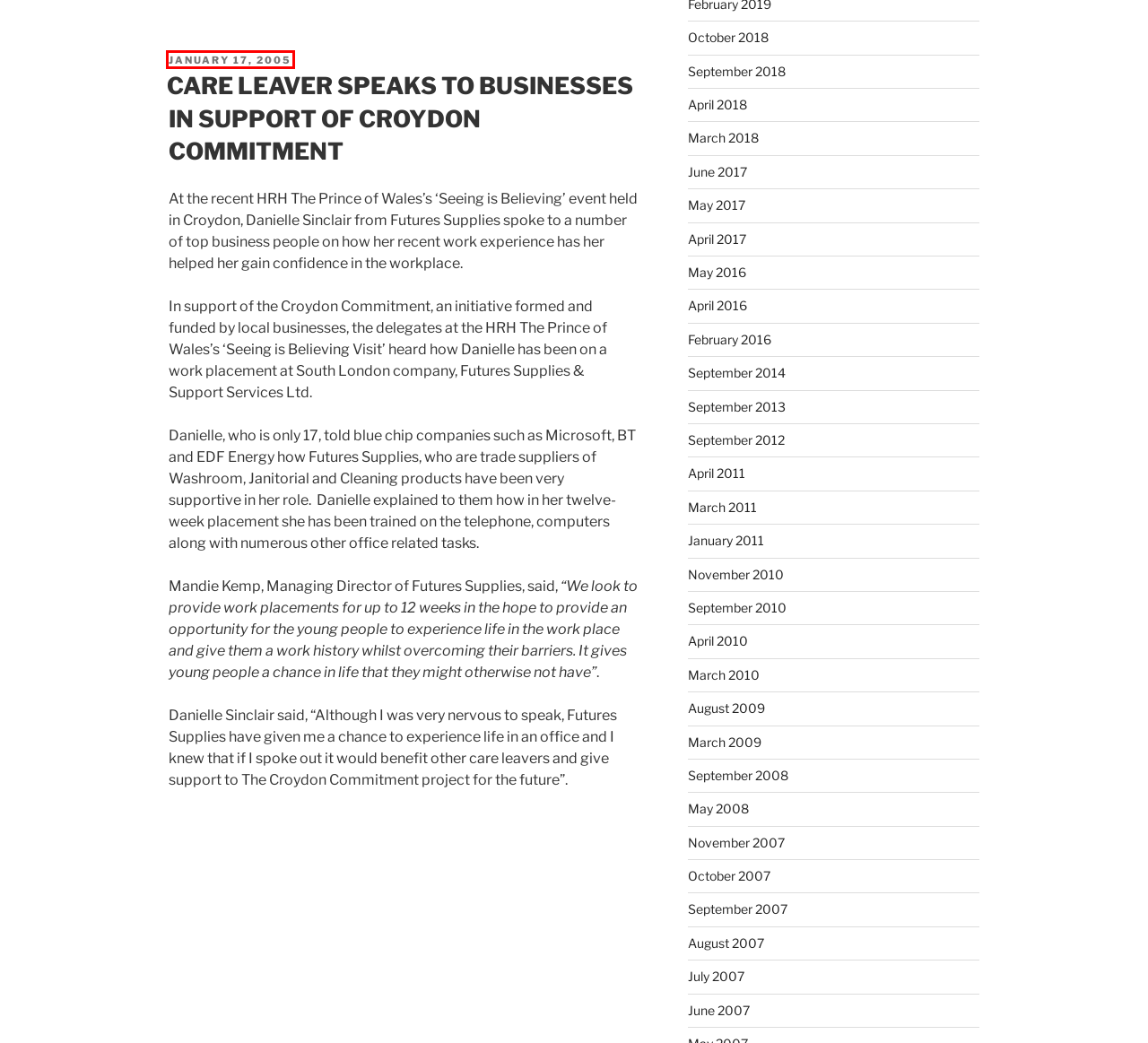Analyze the webpage screenshot with a red bounding box highlighting a UI element. Select the description that best matches the new webpage after clicking the highlighted element. Here are the options:
A. August 2007 – Press
B. CARE LEAVER SPEAKS TO BUSINESSES IN SUPPORT OF CROYDON COMMITMENT – Press
C. February 2016 – Press
D. September 2012 – Press
E. June 2007 – Press
F. September 2007 – Press
G. March 2010 – Press
H. November 2010 – Press

B